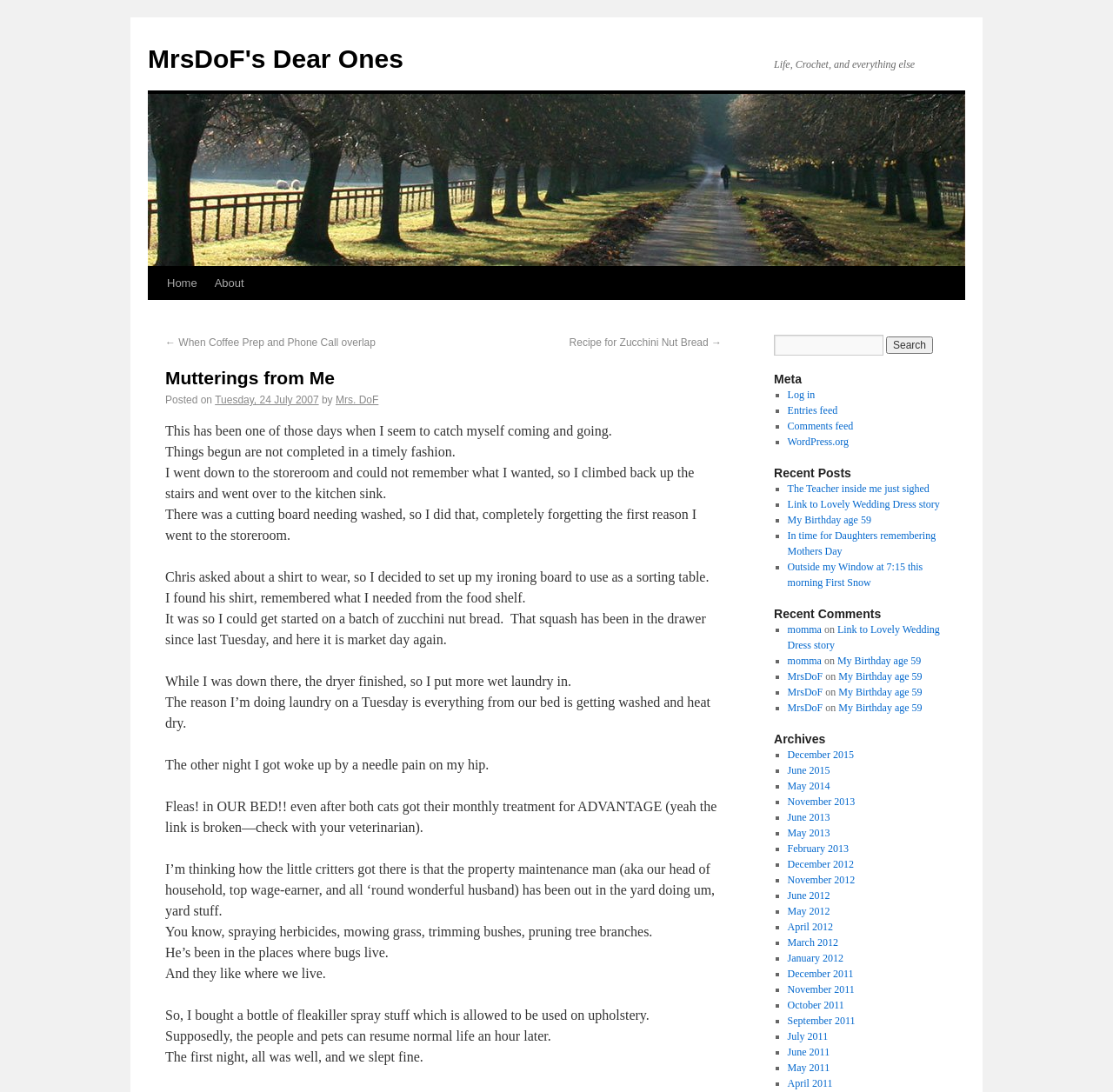Please identify the primary heading of the webpage and give its text content.

Mutterings from Me